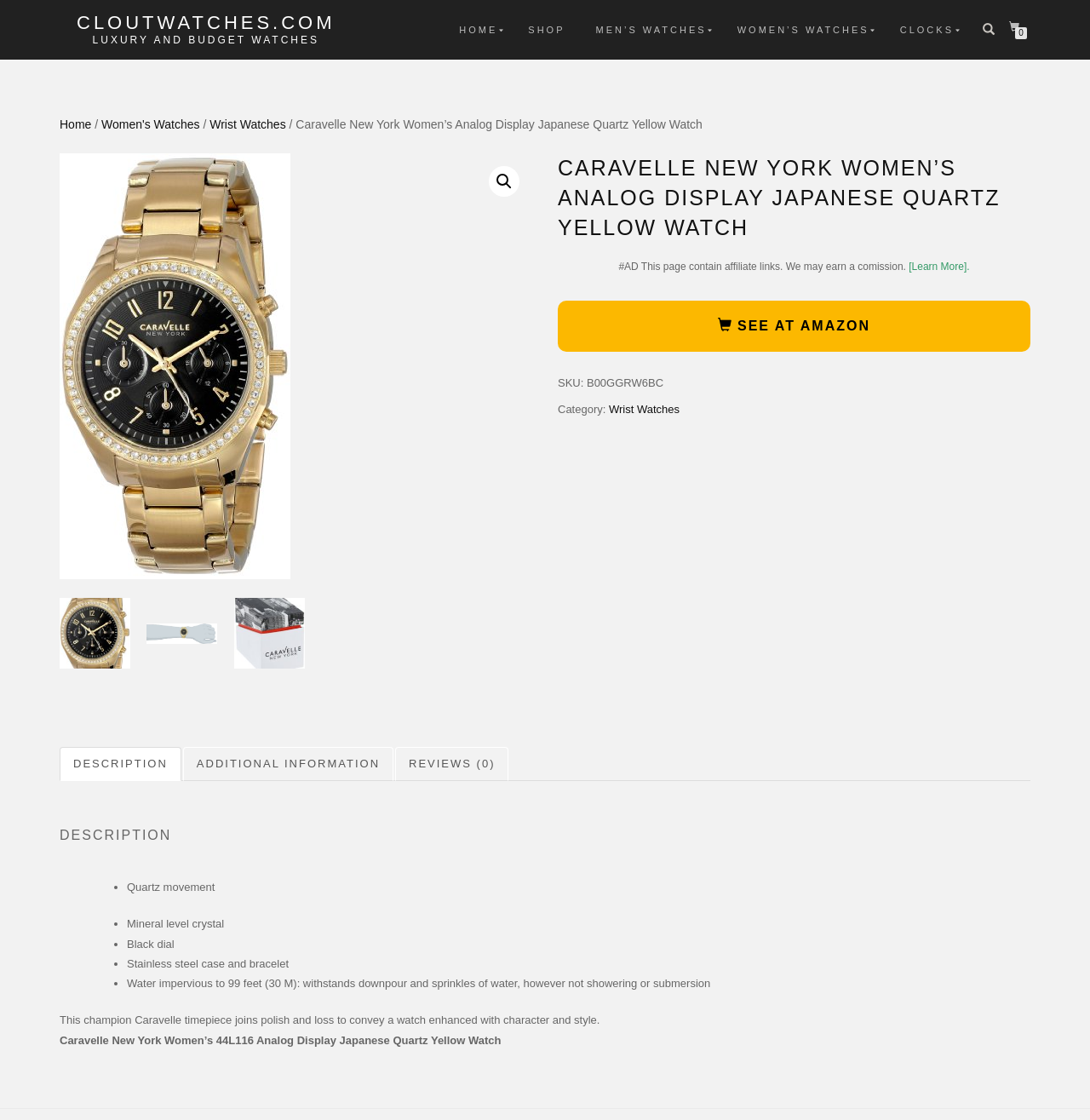Could you specify the bounding box coordinates for the clickable section to complete the following instruction: "See the product at Amazon"?

[0.512, 0.269, 0.945, 0.314]